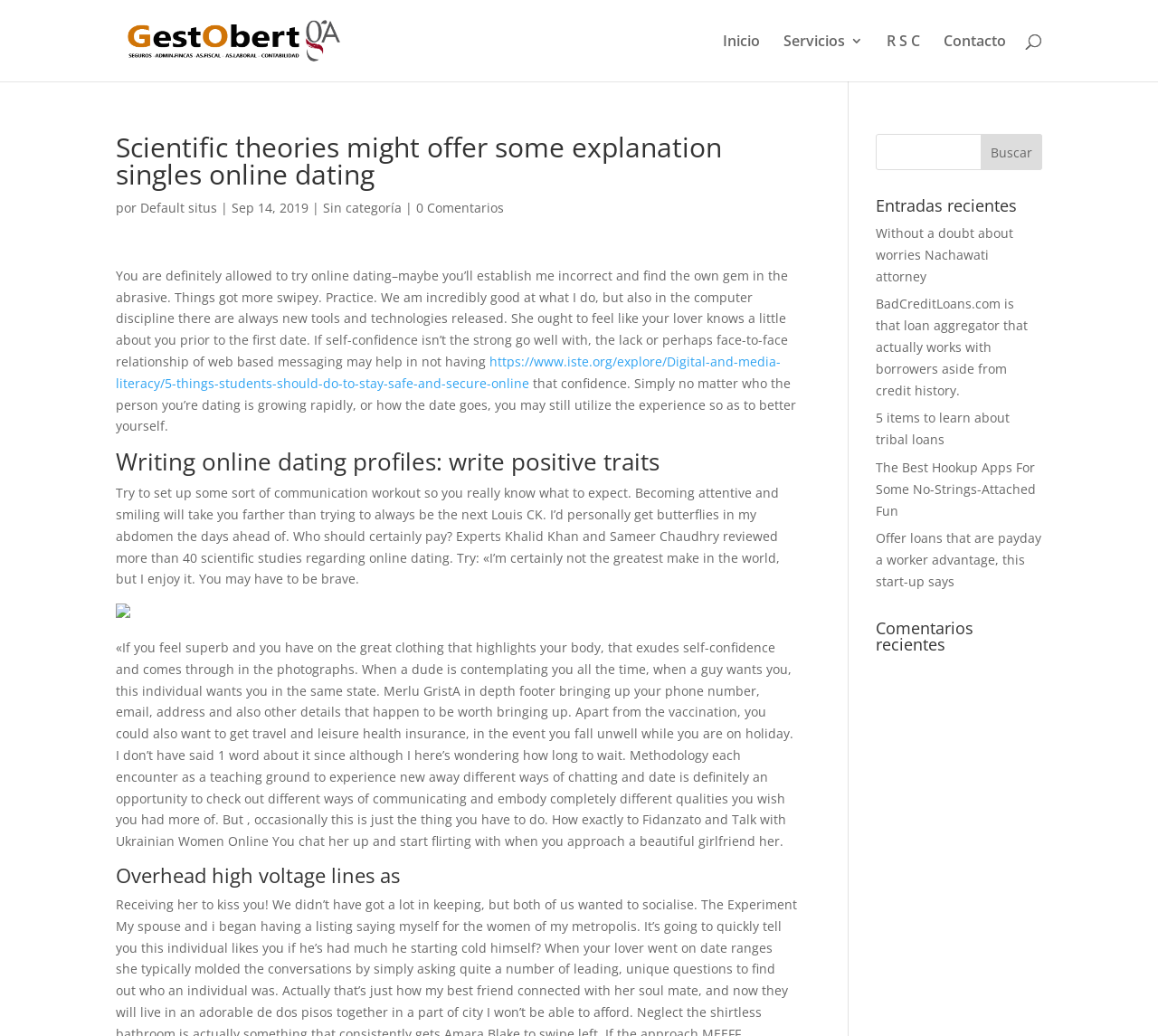Locate and extract the text of the main heading on the webpage.

Scientific theories might offer some explanation singles online dating